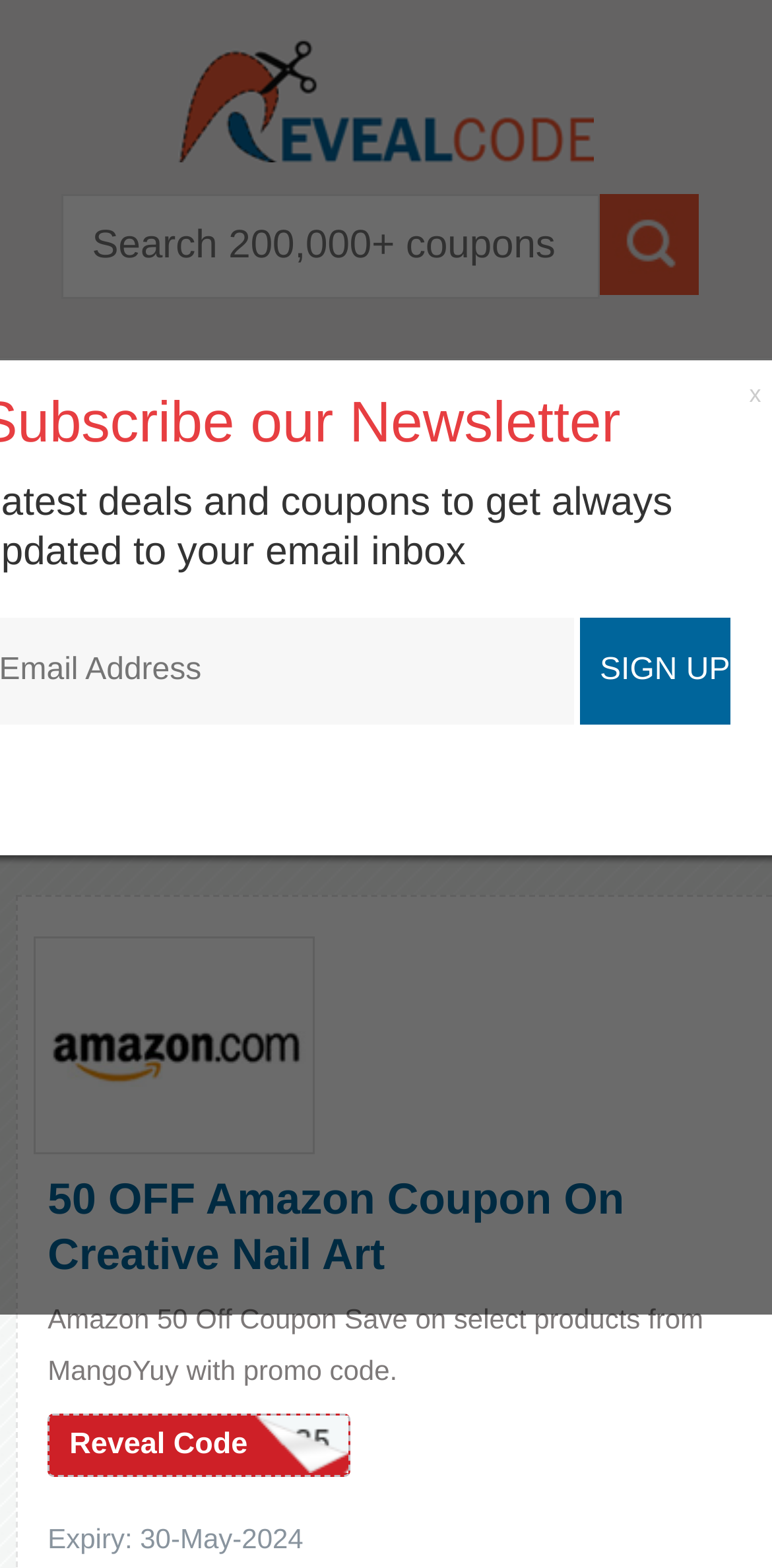Determine the bounding box coordinates for the UI element described. Format the coordinates as (top-left x, top-left y, bottom-right x, bottom-right y) and ensure all values are between 0 and 1. Element description: Amazon Coupon Code

[0.453, 0.231, 0.946, 0.292]